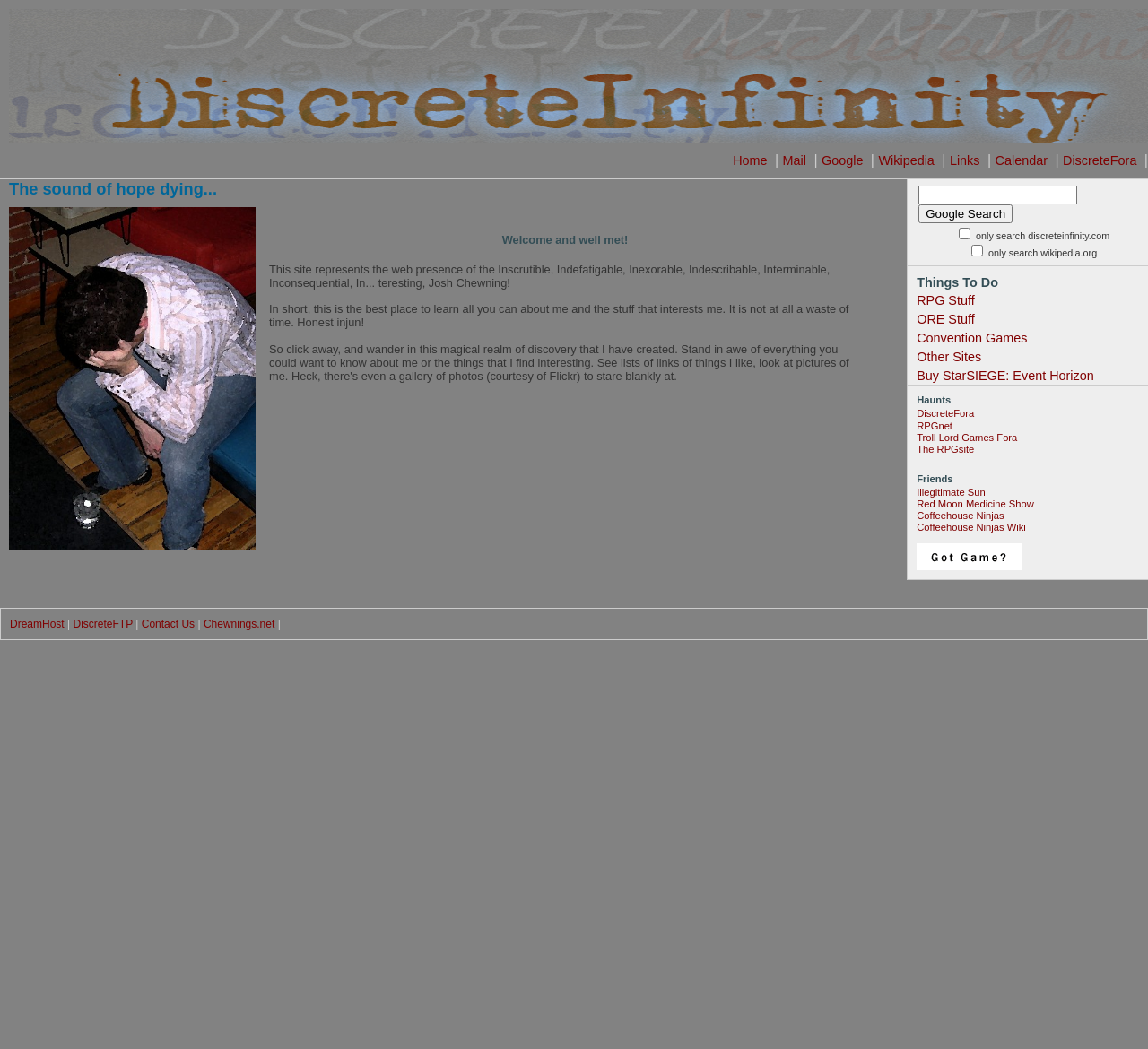Give a short answer using one word or phrase for the question:
What is the name of the search engine in the layout table?

Google Search